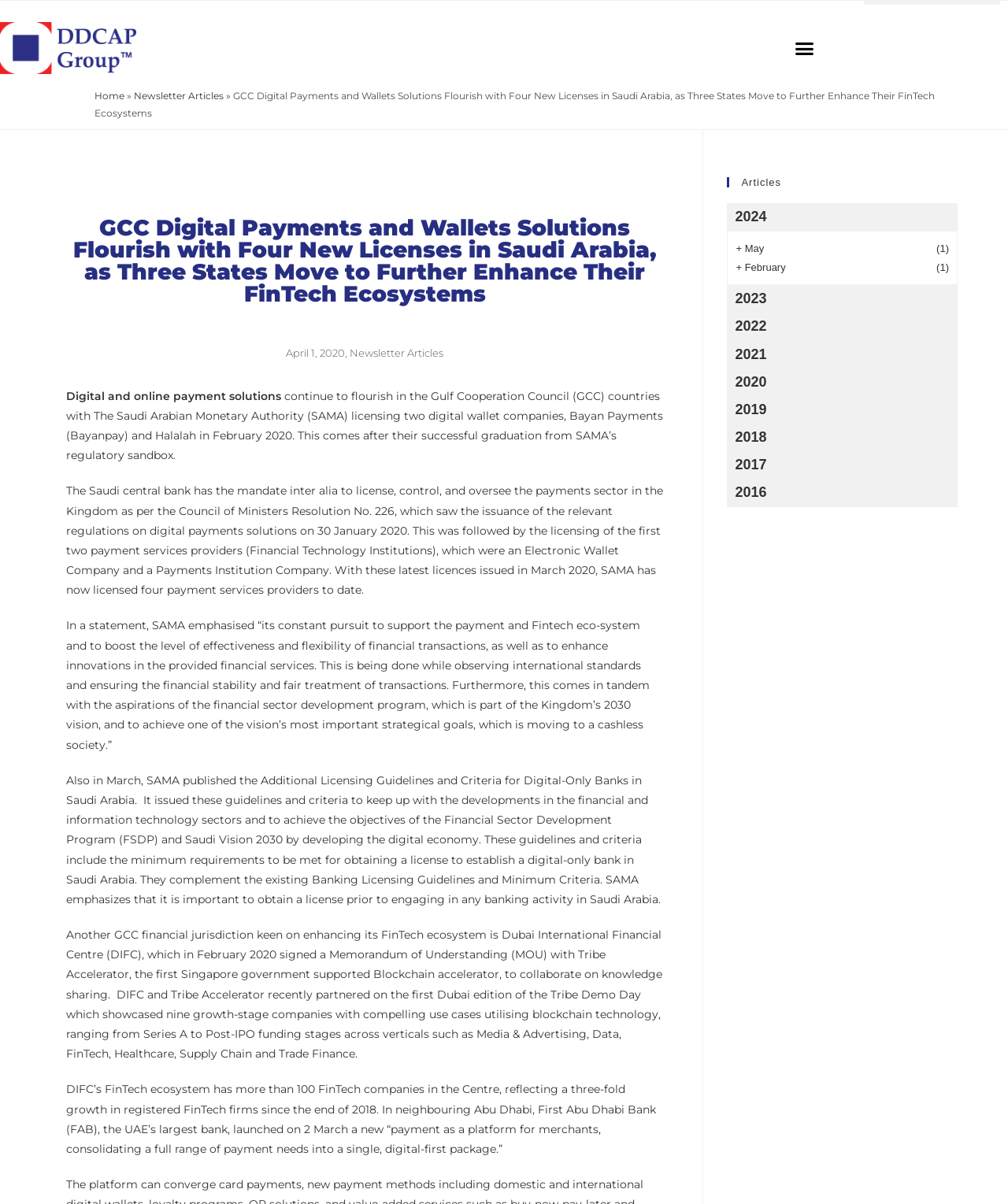Offer a detailed explanation of the webpage layout and contents.

This webpage is about digital payments and wallets solutions in the Gulf Cooperation Council (GCC) countries, particularly in Saudi Arabia. At the top, there is a menu toggle button on the right side, next to a link to the "Home" page. Below this, there is a heading that reads "GCC Digital Payments and Wallets Solutions Flourish with Four New Licenses in Saudi Arabia, as Three States Move to Further Enhance Their FinTech Ecosystems". 

On the left side, there is a main article that discusses the growth of digital payments in Saudi Arabia, including the licensing of two digital wallet companies, Bayan Payments and Halalah, by the Saudi Arabian Monetary Authority (SAMA) in February 2020. The article also mentions the issuance of guidelines and criteria for digital-only banks in Saudi Arabia and the collaboration between Dubai International Financial Centre (DIFC) and Tribe Accelerator to enhance the FinTech ecosystem.

On the right side, there is a sidebar with a heading "Articles" and a list of links to articles categorized by year, from 2016 to 2024. There are also links to specific months, such as May and February, within each year.